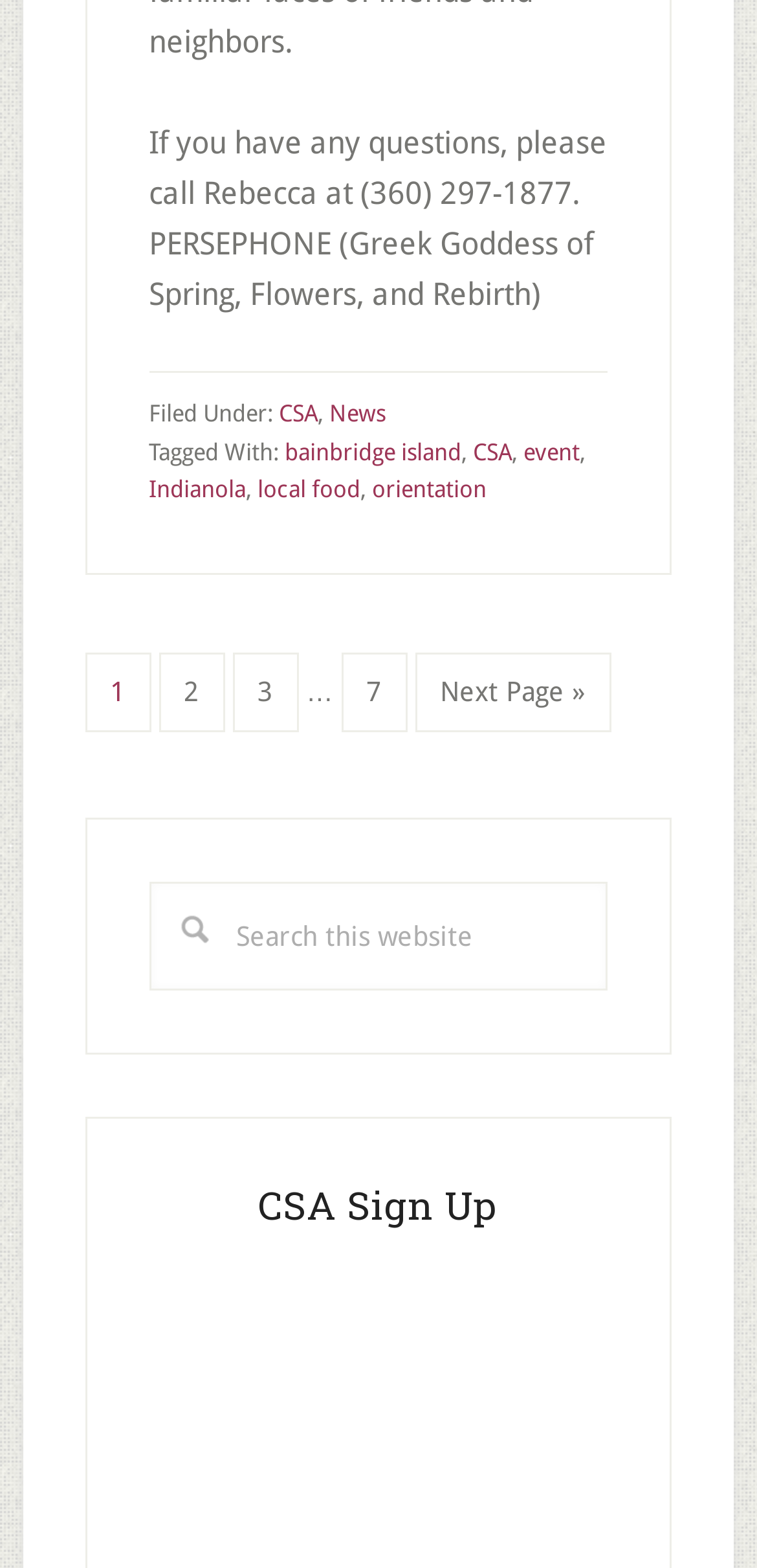How many pages are there in total? Look at the image and give a one-word or short phrase answer.

7